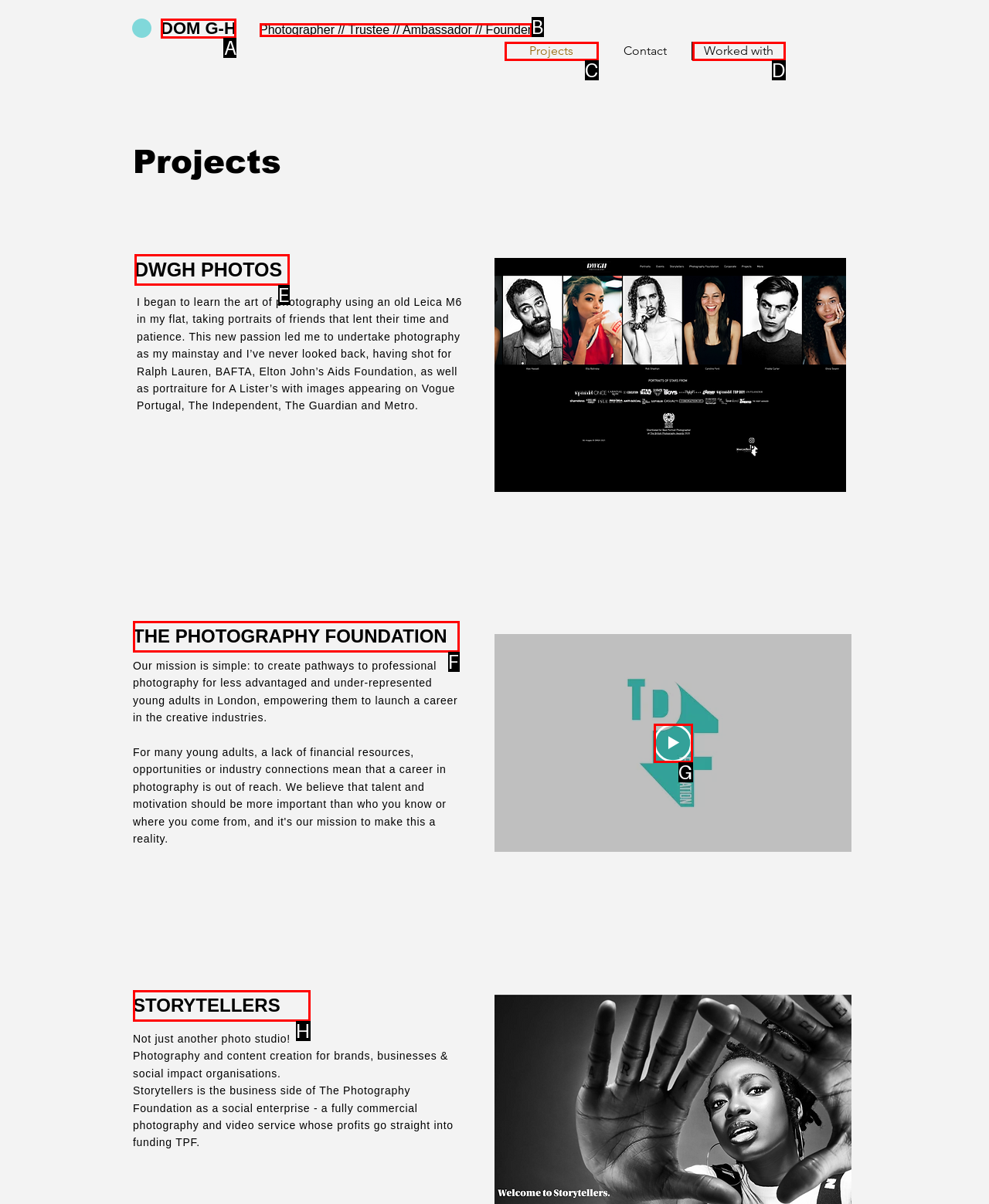Choose the HTML element that matches the description: parent_node: Projects
Reply with the letter of the correct option from the given choices.

E